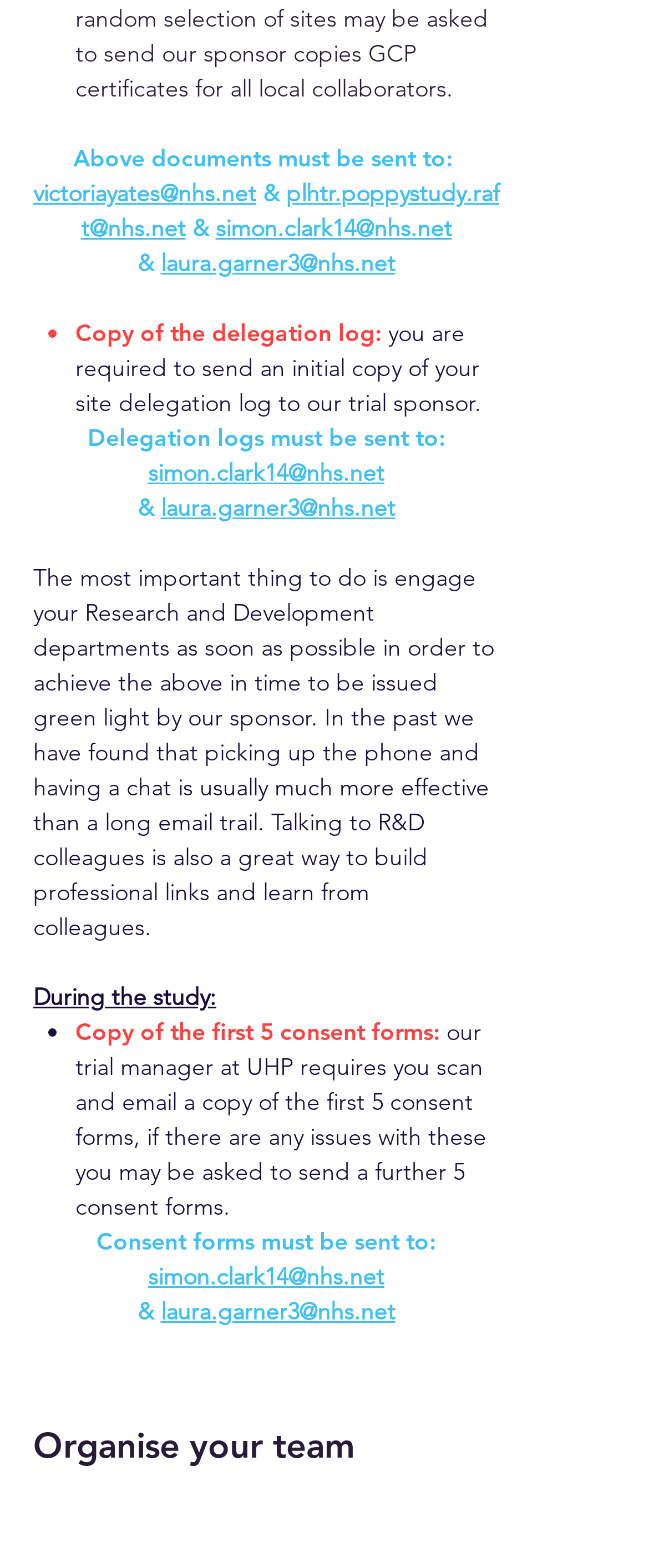Who should receive the delegation log?
Ensure your answer is thorough and detailed.

According to the webpage, the delegation log must be sent to Simon Clark and Laura Garner, as their email addresses are provided in the section 'Delegation logs must be sent to:'.